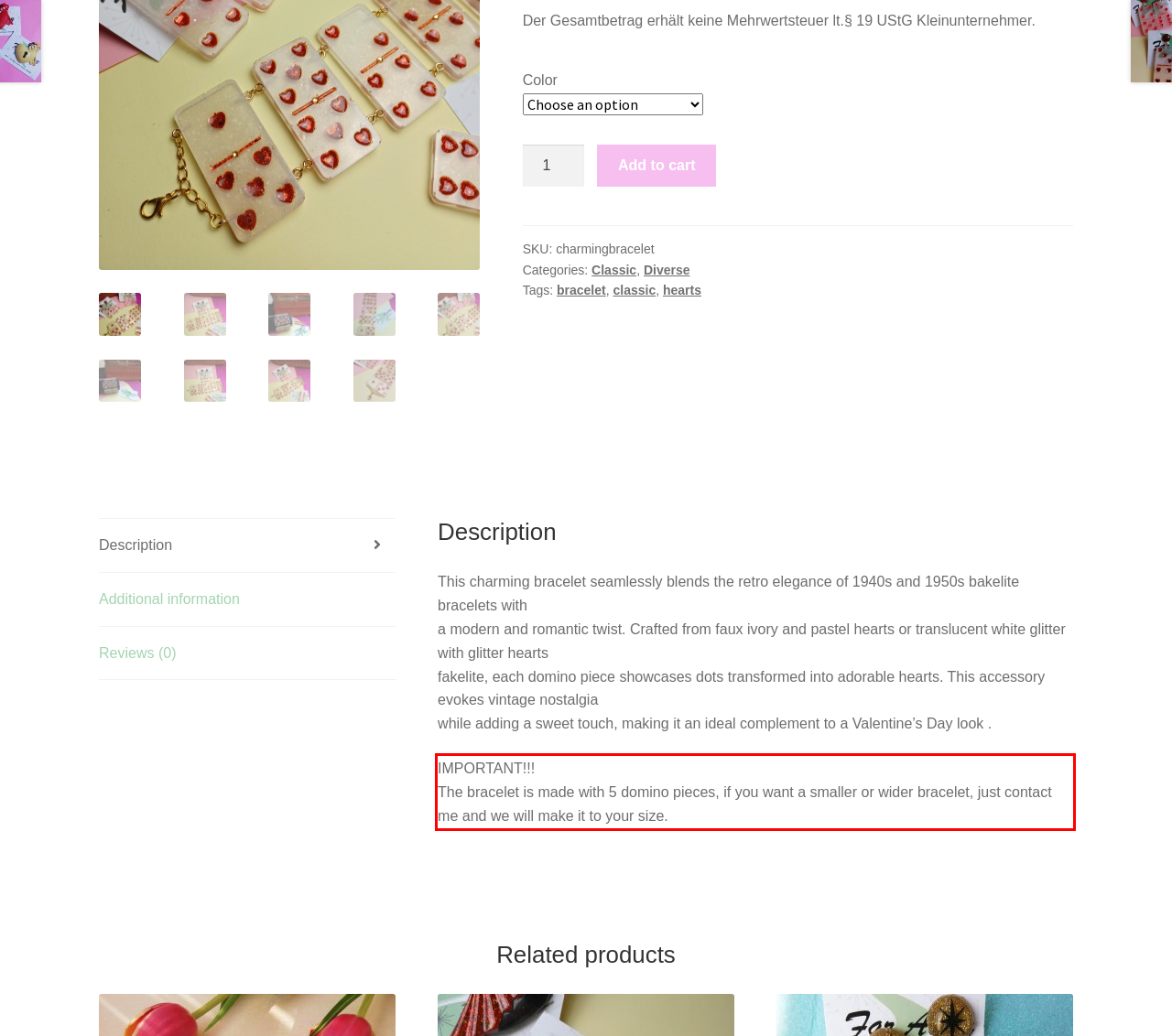Please look at the webpage screenshot and extract the text enclosed by the red bounding box.

IMPORTANT!!! The bracelet is made with 5 domino pieces, if you want a smaller or wider bracelet, just contact me and we will make it to your size.